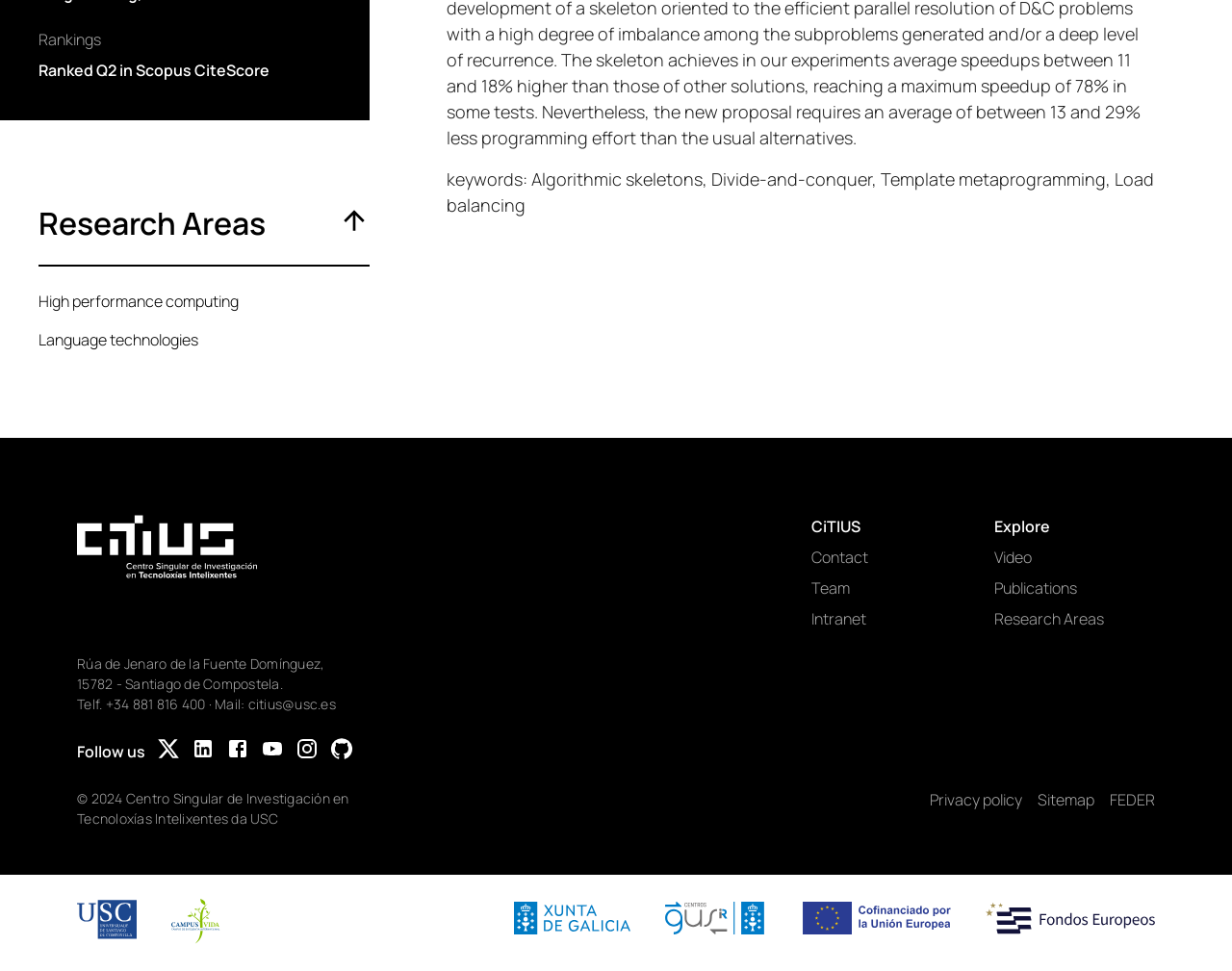Using the format (top-left x, top-left y, bottom-right x, bottom-right y), provide the bounding box coordinates for the described UI element. All values should be floating point numbers between 0 and 1: +34 881 816 400

[0.086, 0.716, 0.167, 0.735]